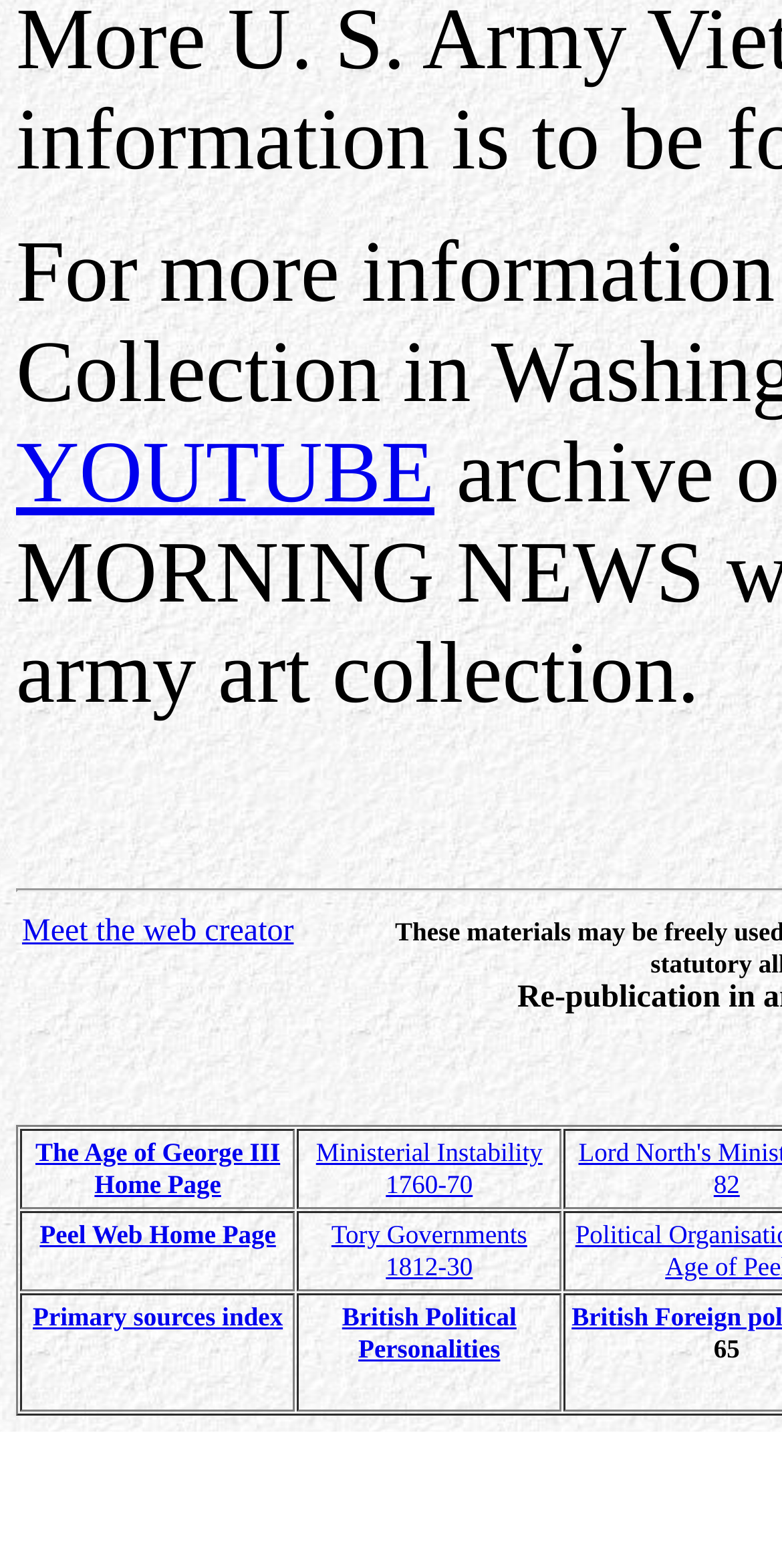Provide your answer in a single word or phrase: 
What is the topic of the webpage with the link 'Tory Governments 1812-30'?

Tory Governments